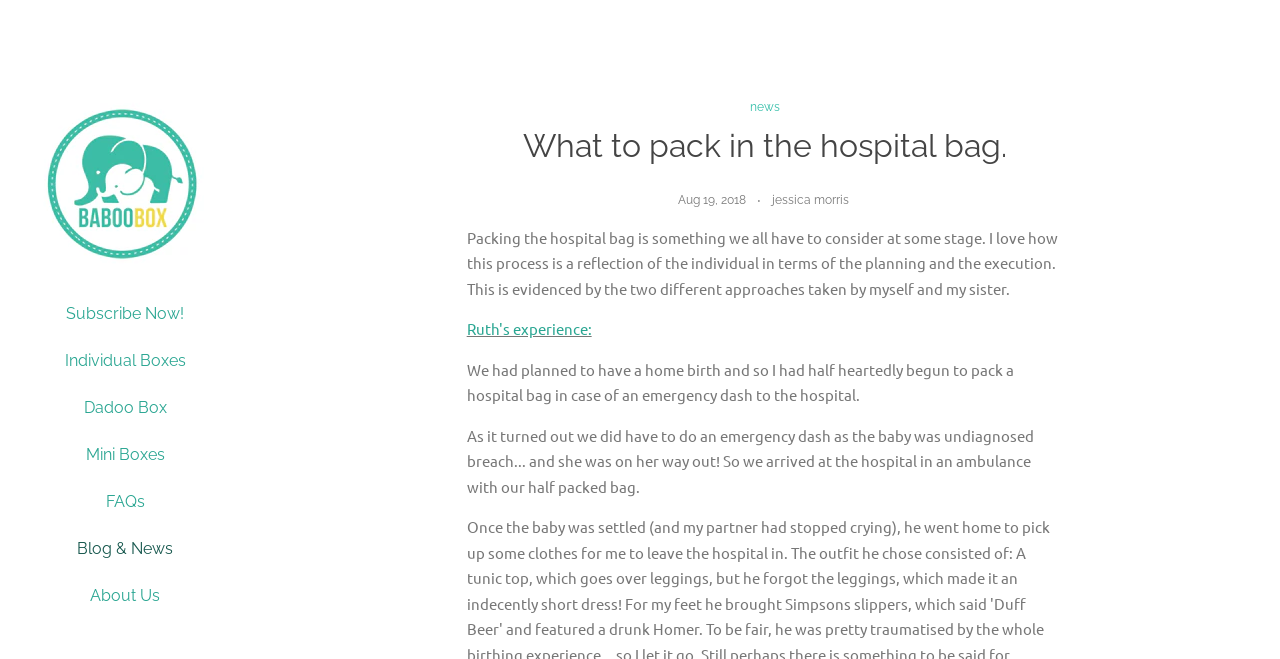How many links are present in the top navigation menu?
Based on the screenshot, provide your answer in one word or phrase.

6